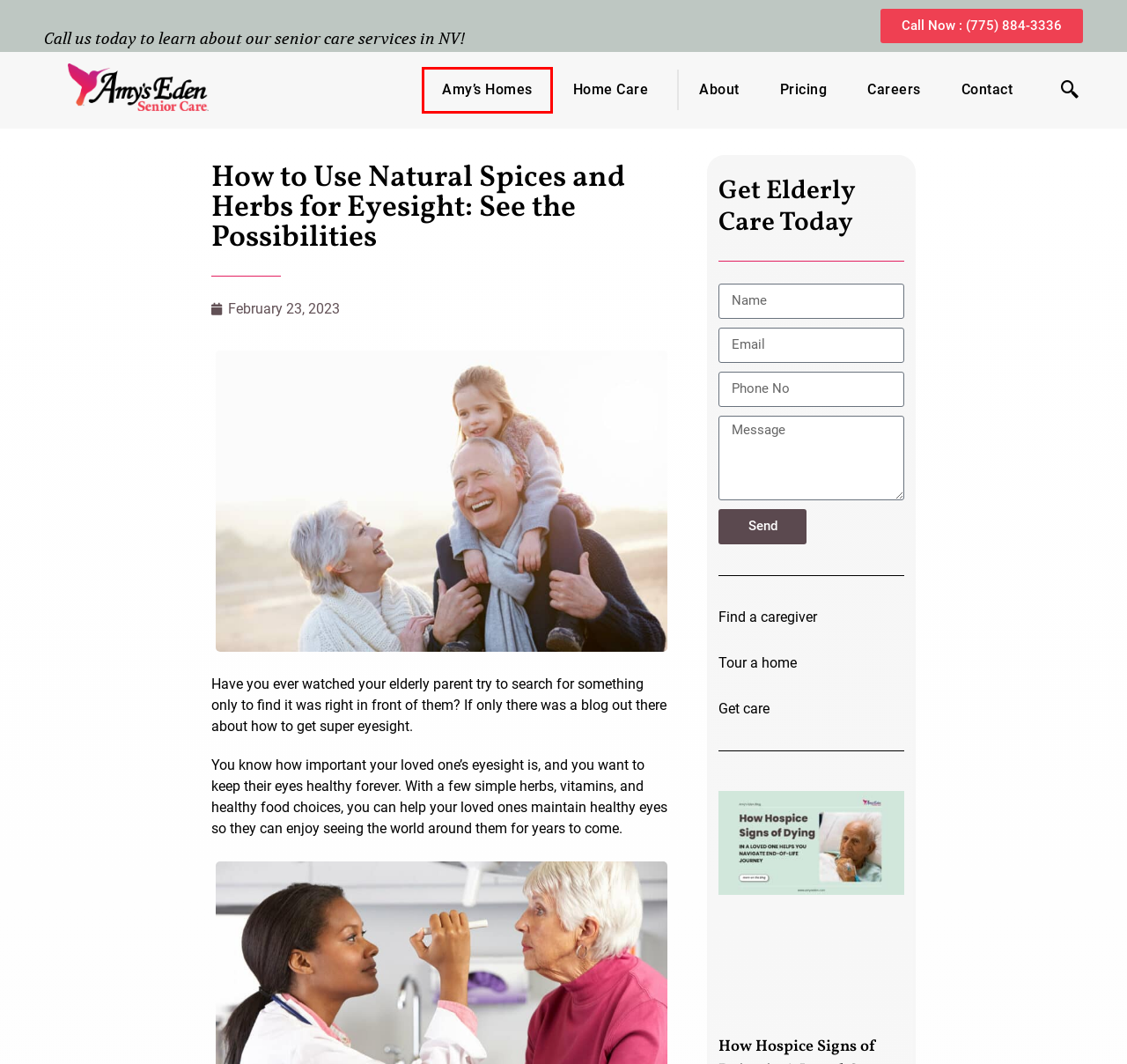You are looking at a webpage screenshot with a red bounding box around an element. Pick the description that best matches the new webpage after interacting with the element in the red bounding box. The possible descriptions are:
A. In-Home Care in NV | Amy's Eden Senior Care
B. Contact Amy's Eden Senior Care | Amy's Eden Senior Care
C. Amy's Eden Assisted Living Homes
D. How Hospice Signs of Dying in A Loved One Helps You Navigate End-of-life Journey
E. Caregiver Jobs in NV | Amy's Eden Senior Care
F. About Amy's Eden Senior Care | Amy's Eden Senior Care
G. Apply to Caregiver Position | Amy's Eden Senior Care
H. Amy's Eden Services | Amy's Eden Senior Care

C